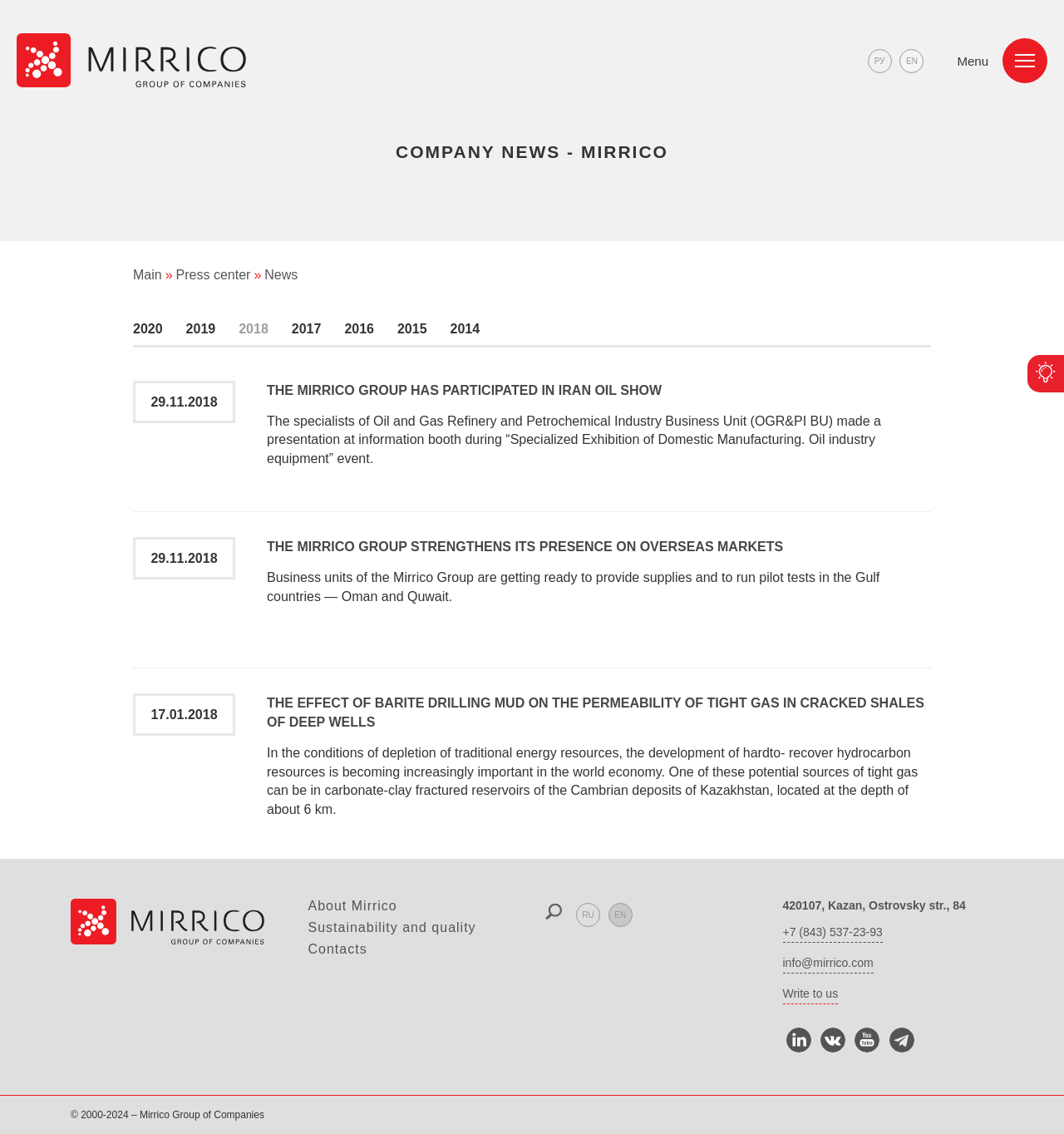Locate the bounding box of the UI element based on this description: "Подать идею". Provide four float numbers between 0 and 1 as [left, top, right, bottom].

[0.966, 0.313, 1.0, 0.346]